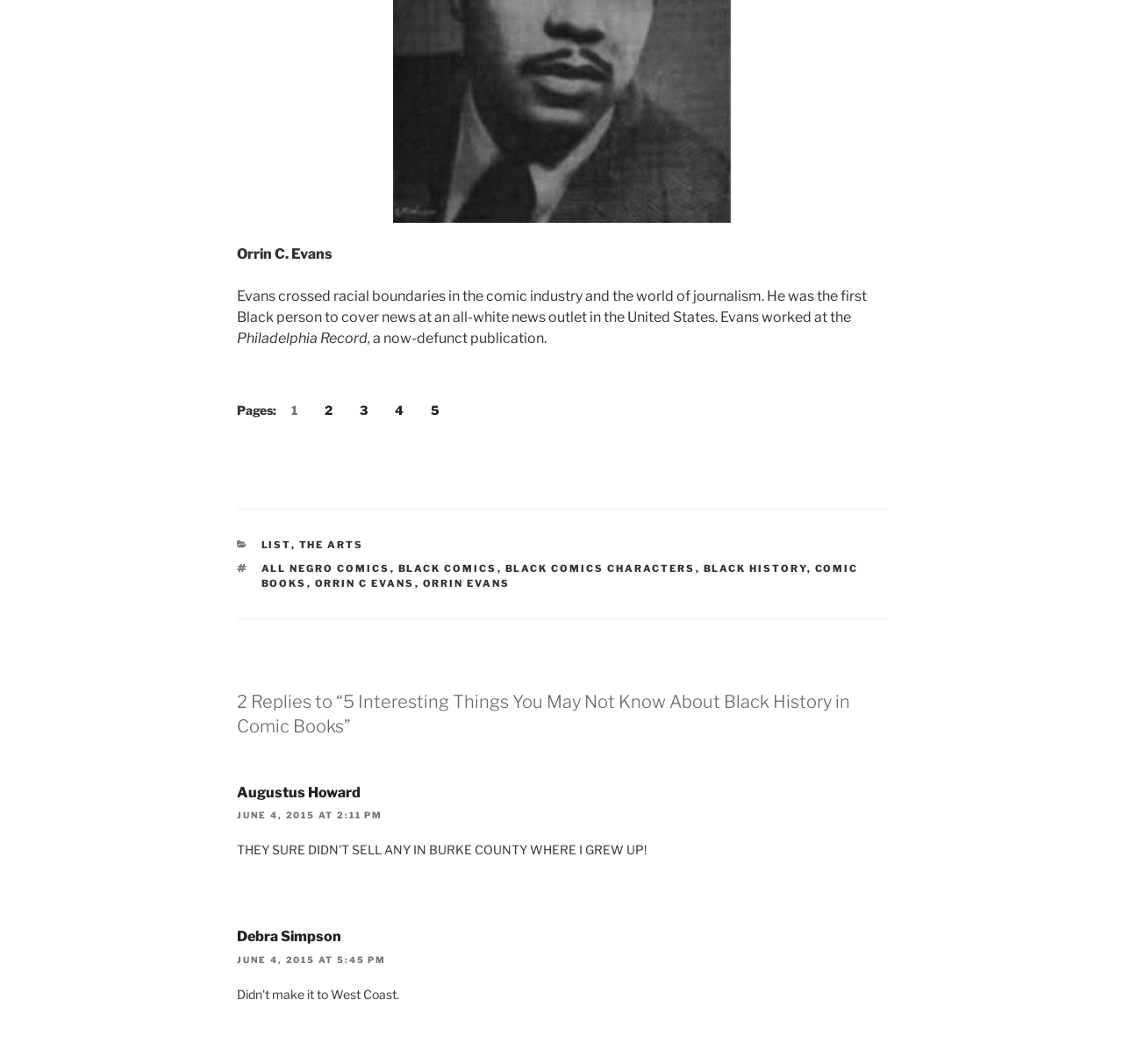What is the name of the publication where Orrin C. Evans worked?
Please provide a comprehensive answer based on the contents of the image.

From the StaticText elements, we can see that Orrin C. Evans worked at the 'Philadelphia Record,' which is a now-defunct publication.